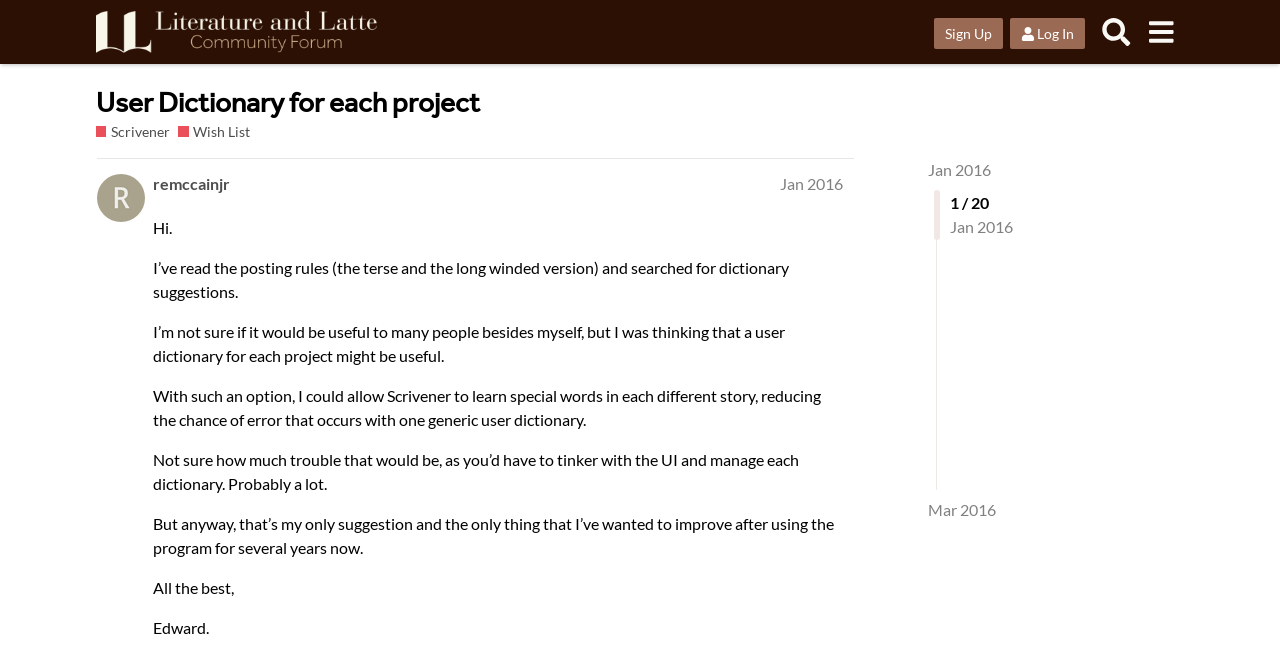Please determine the heading text of this webpage.

User Dictionary for each project